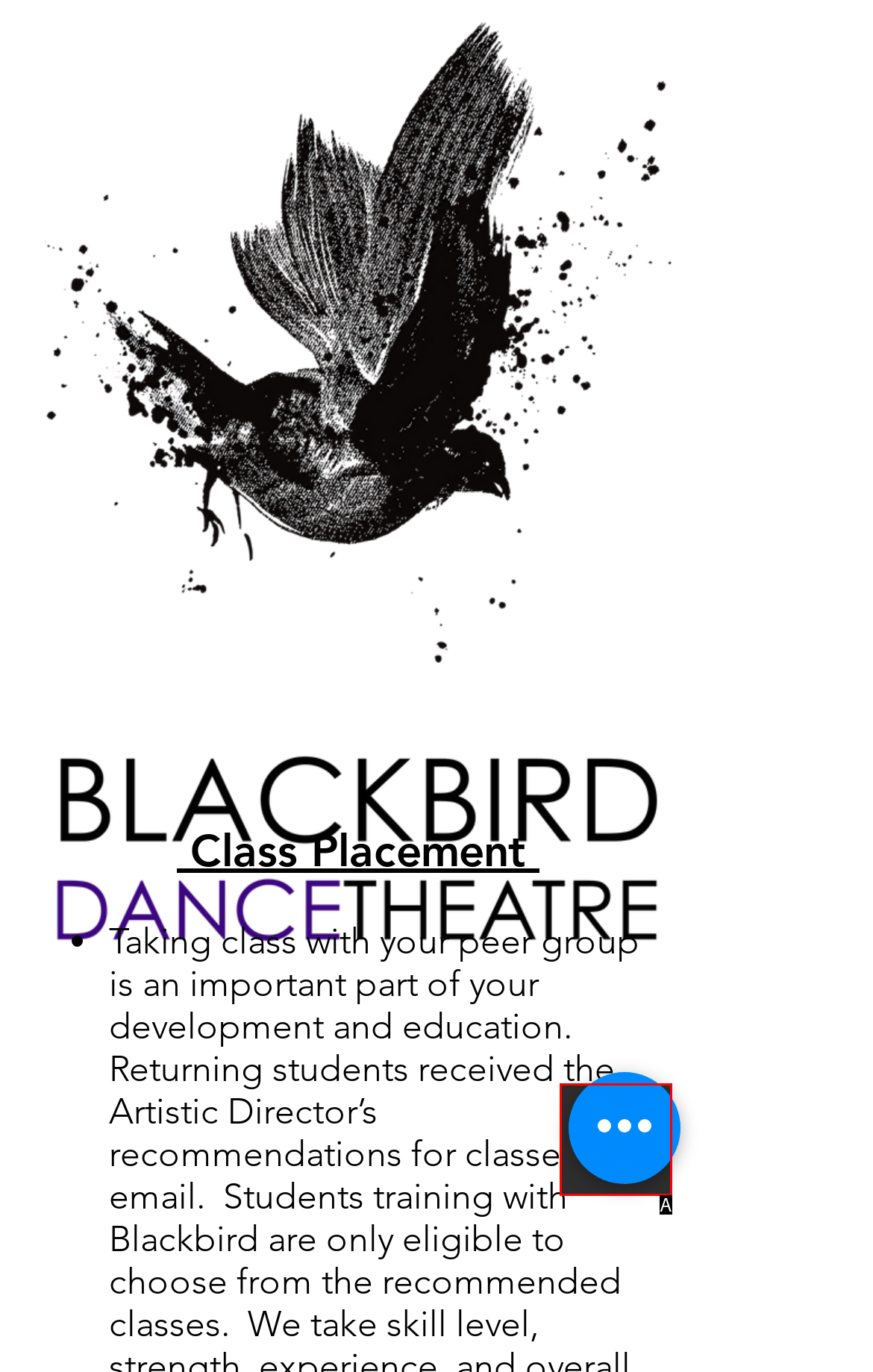Identify the option that corresponds to the description: aria-label="Open navigation menu" 
Provide the letter of the matching option from the available choices directly.

A